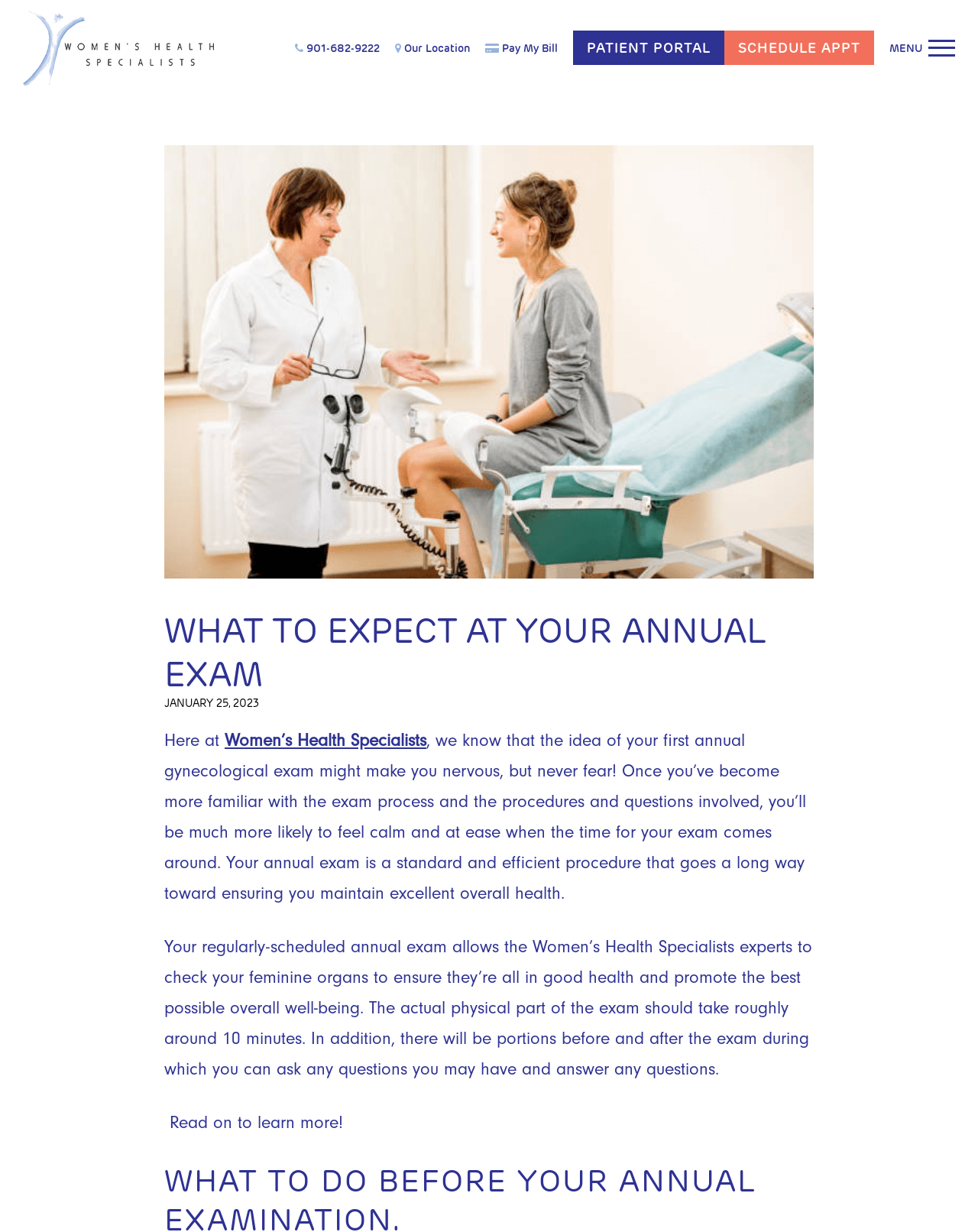Answer this question using a single word or a brief phrase:
What is the purpose of the annual exam?

To ensure excellent overall health